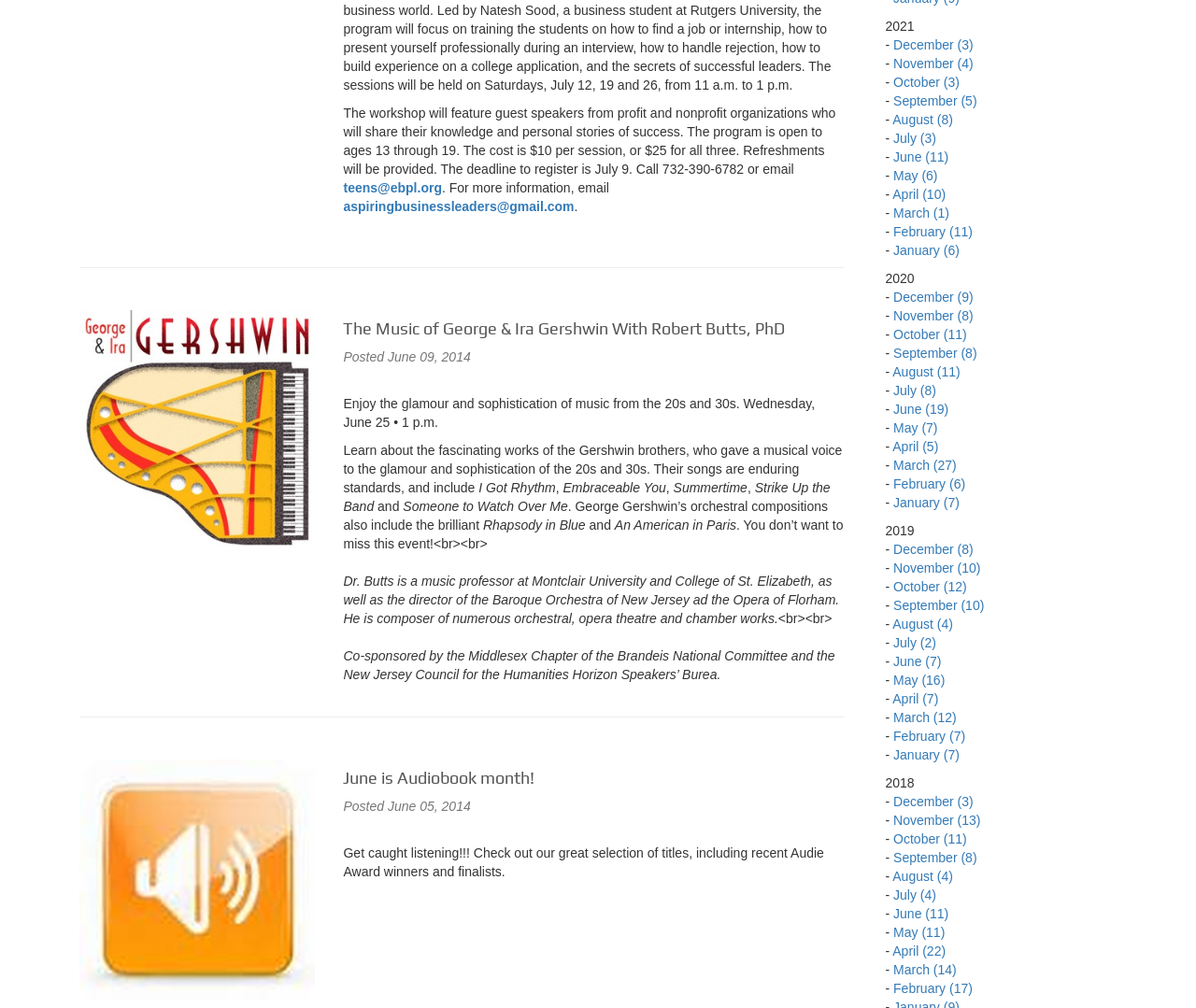Could you locate the bounding box coordinates for the section that should be clicked to accomplish this task: "Check out the event on June 25".

[0.287, 0.393, 0.681, 0.427]